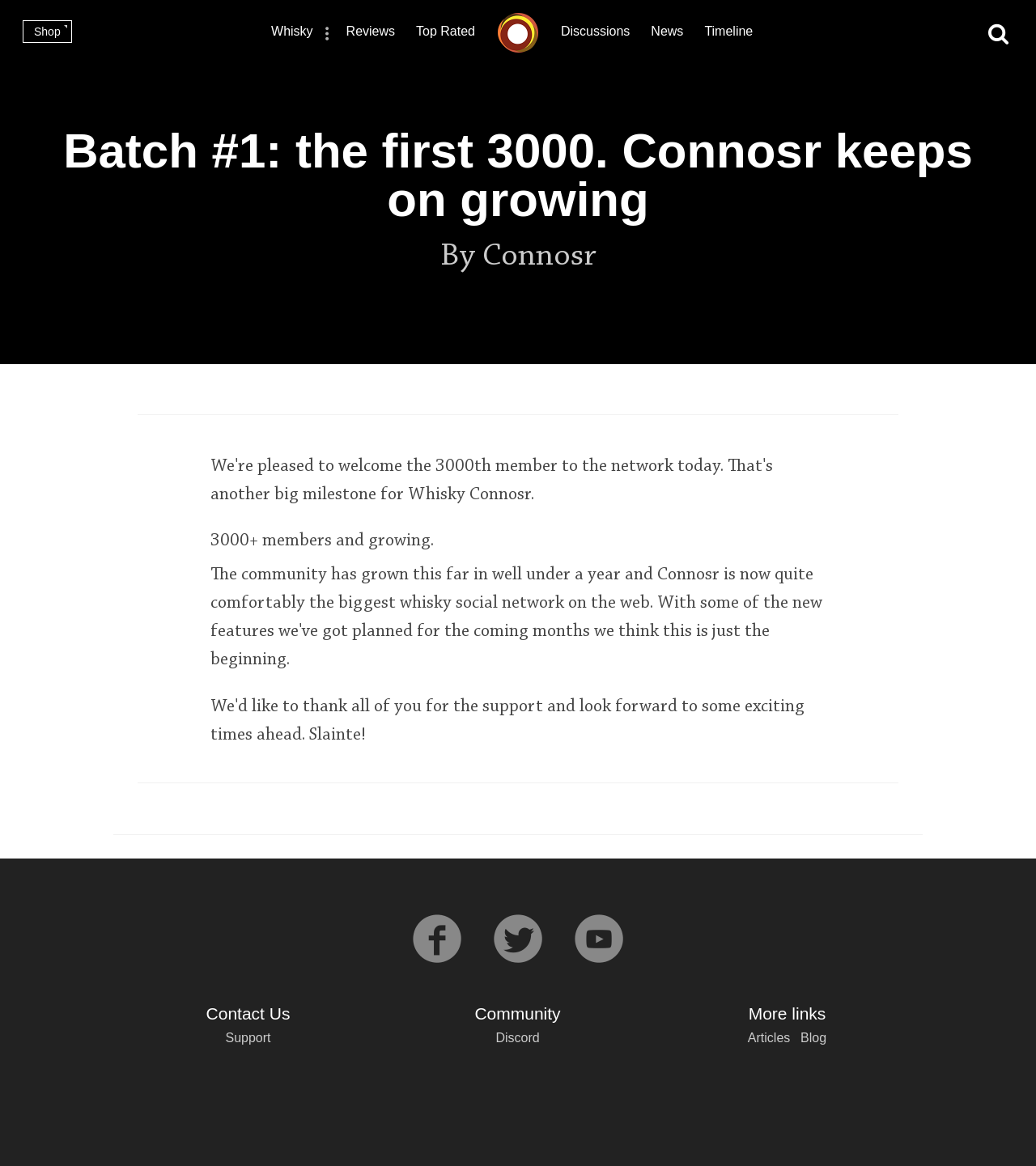Show the bounding box coordinates for the element that needs to be clicked to execute the following instruction: "Read about Batch #1". Provide the coordinates in the form of four float numbers between 0 and 1, i.e., [left, top, right, bottom].

[0.031, 0.109, 0.969, 0.192]